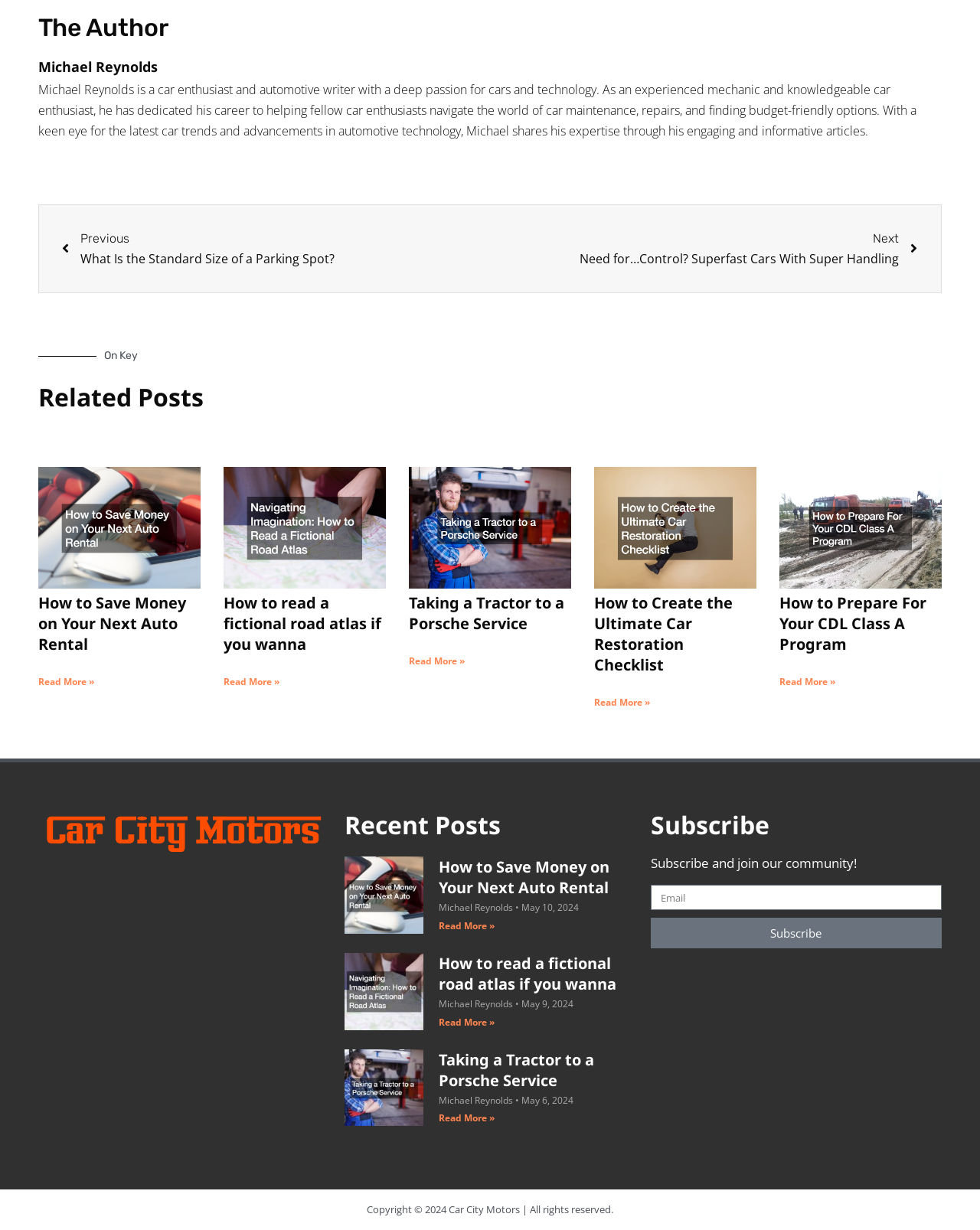Locate the bounding box coordinates of the area you need to click to fulfill this instruction: 'Read more about 'Taking a Tractor to a Porsche Service''. The coordinates must be in the form of four float numbers ranging from 0 to 1: [left, top, right, bottom].

[0.417, 0.532, 0.474, 0.543]